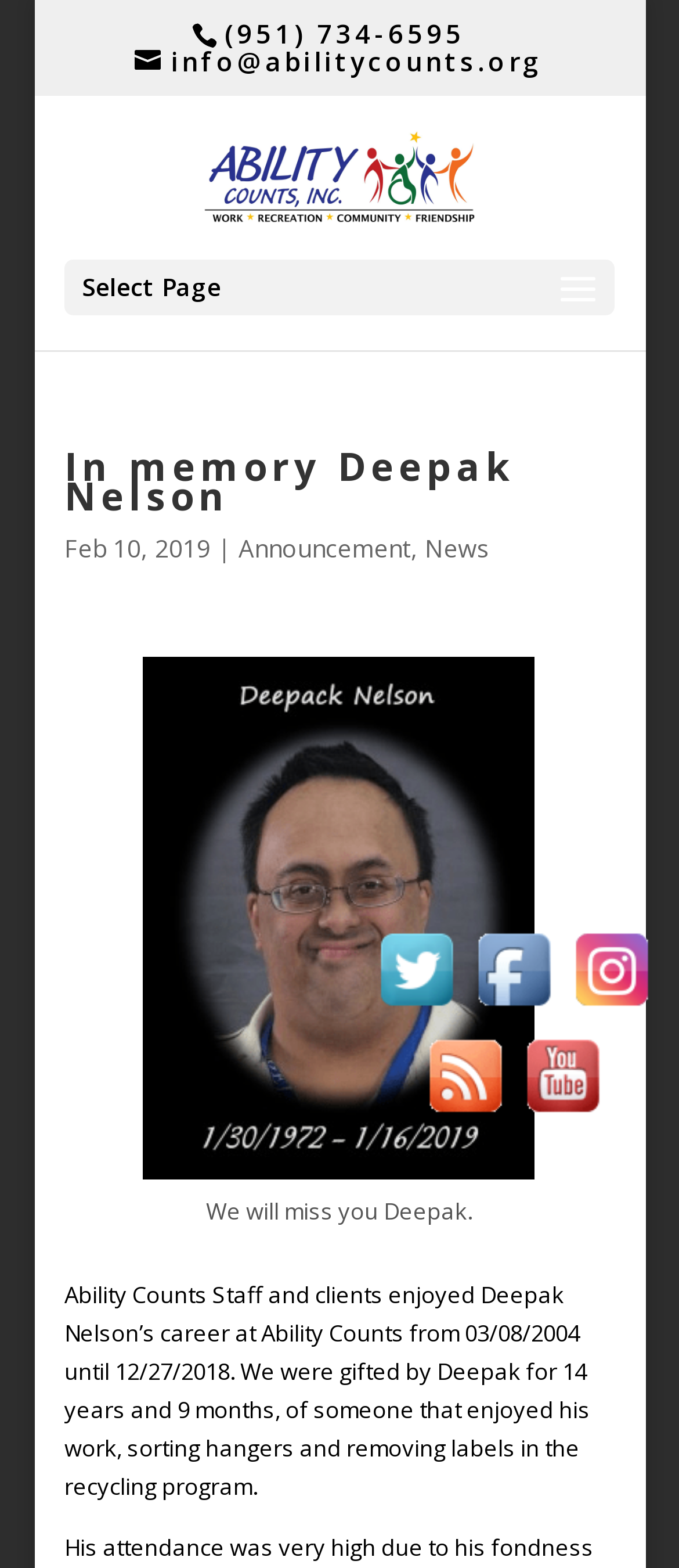Consider the image and give a detailed and elaborate answer to the question: 
How many years did Deepak Nelson work at Ability Counts?

I found the duration of Deepak Nelson's work at Ability Counts by reading the static text element with the bounding box coordinates [0.095, 0.815, 0.869, 0.958] which mentions that Deepak worked at Ability Counts from 03/08/2004 until 12/27/2018, which is a total of 14 years and 9 months.